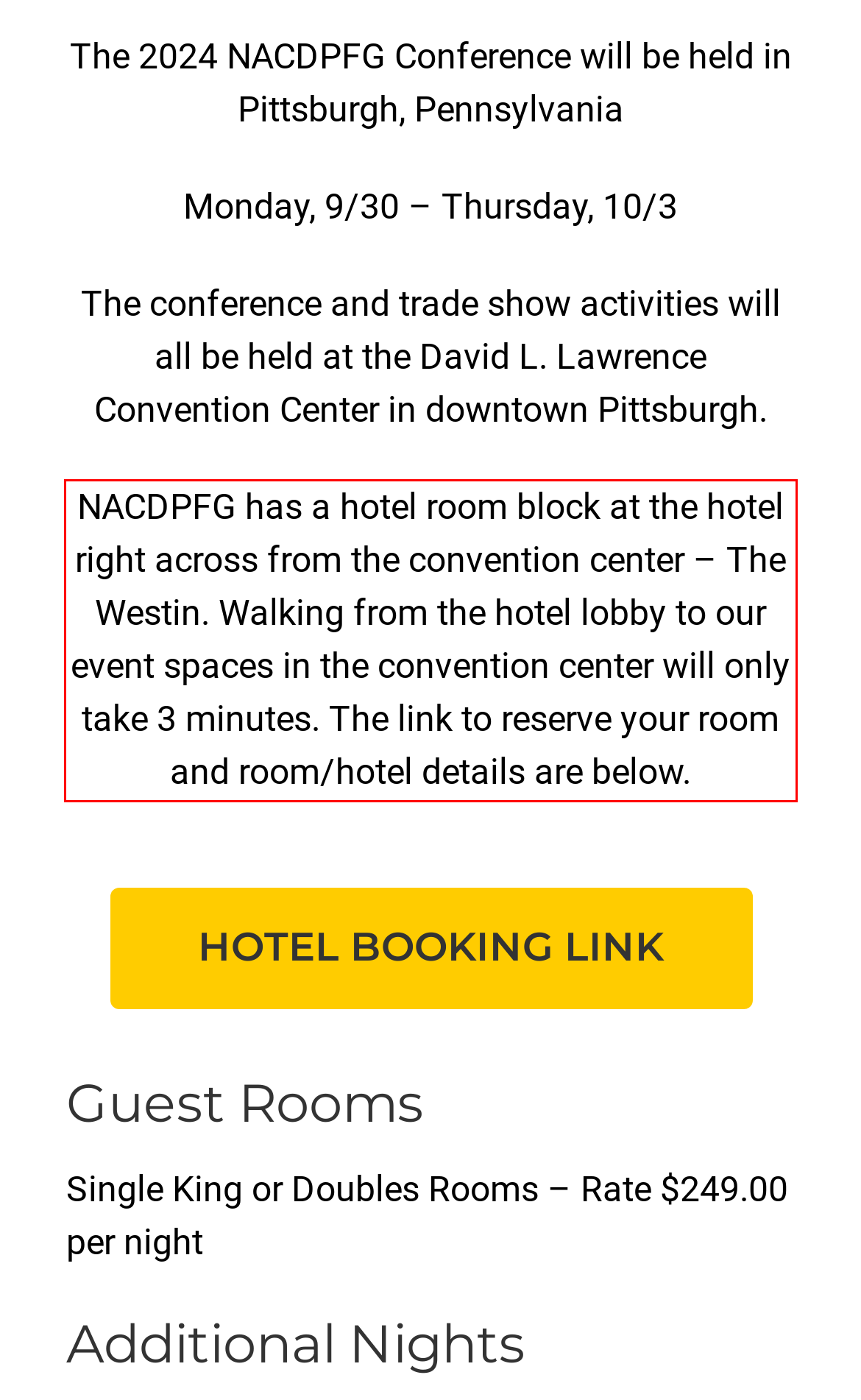Examine the screenshot of the webpage, locate the red bounding box, and generate the text contained within it.

NACDPFG has a hotel room block at the hotel right across from the convention center – The Westin. Walking from the hotel lobby to our event spaces in the convention center will only take 3 minutes. The link to reserve your room and room/hotel details are below.